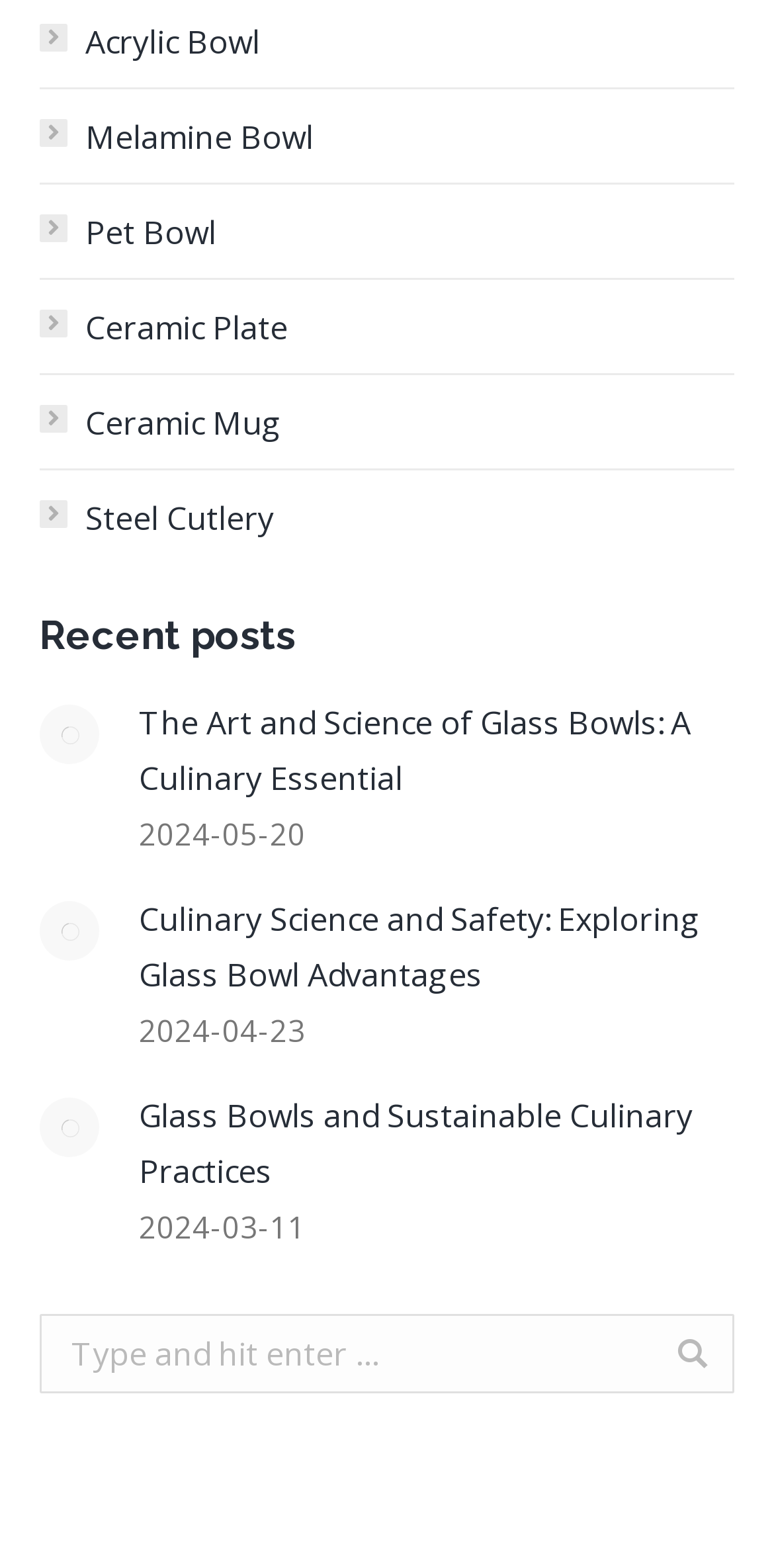Please identify the bounding box coordinates of where to click in order to follow the instruction: "Click on the link about The Art and Science of Glass Bowls".

[0.179, 0.443, 0.949, 0.514]